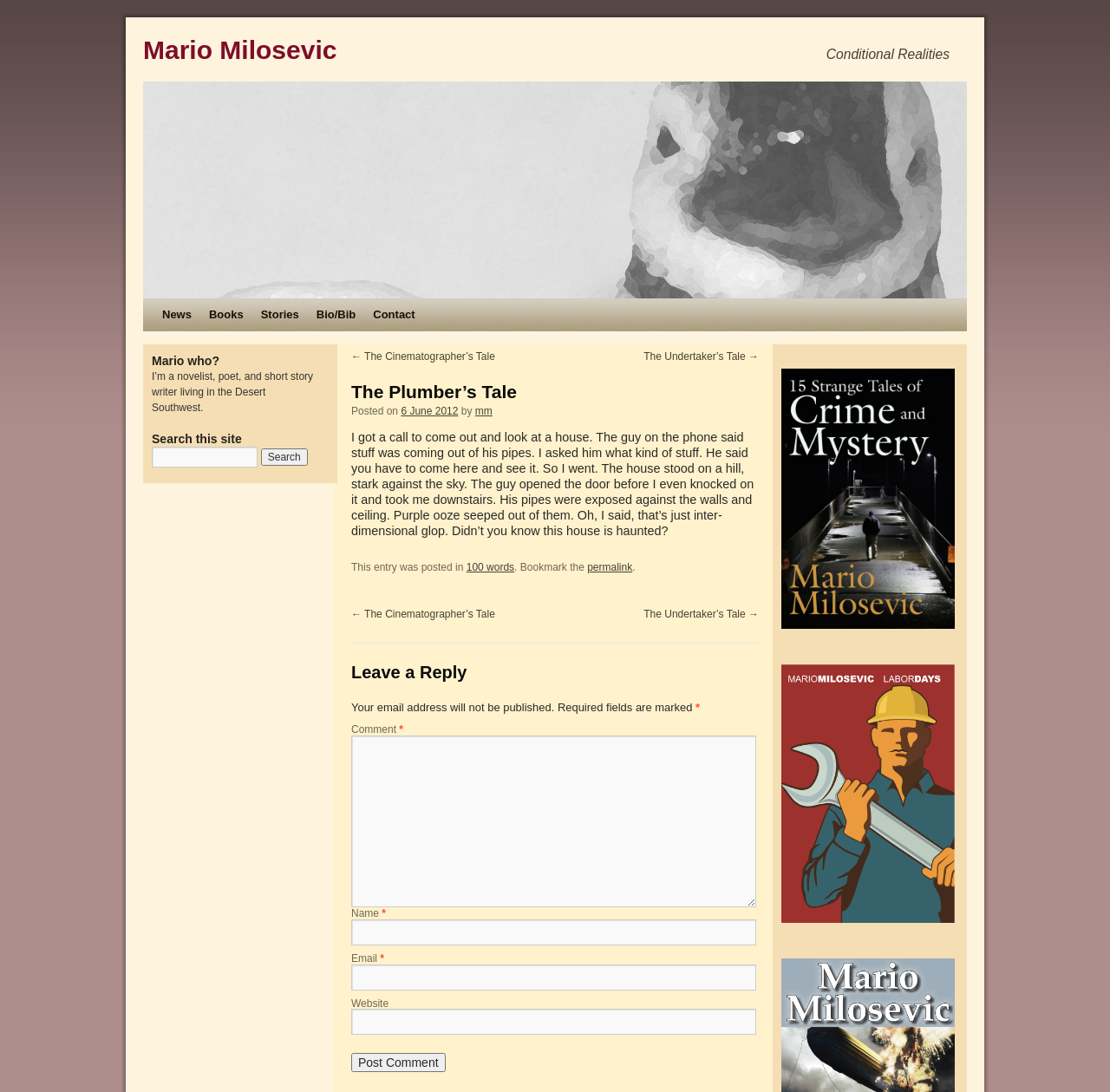Can you find the bounding box coordinates for the element to click on to achieve the instruction: "Go to the 'HOME' page"?

None